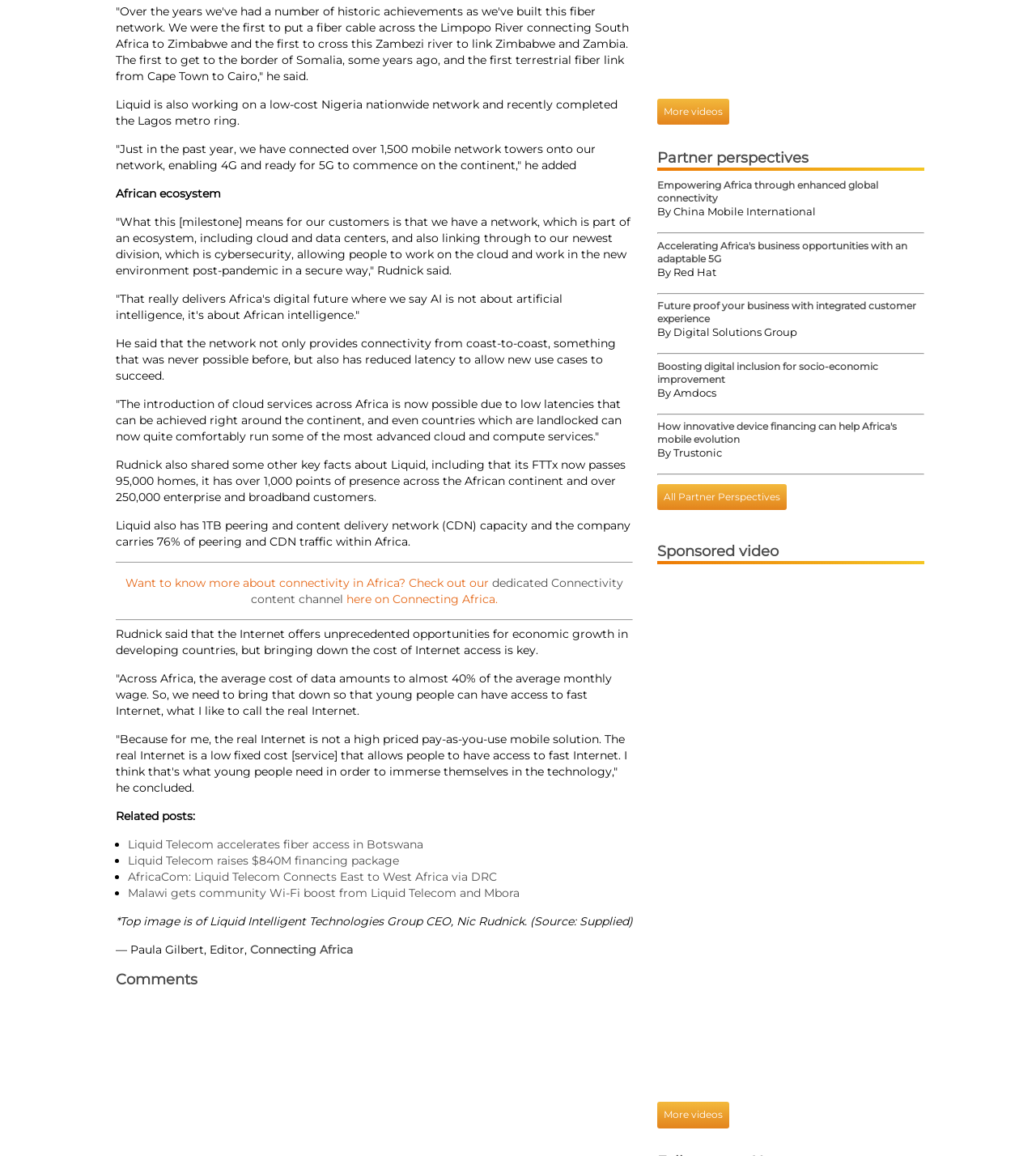Respond to the question below with a single word or phrase:
What is the name of the continent that Liquid is focusing on?

Africa